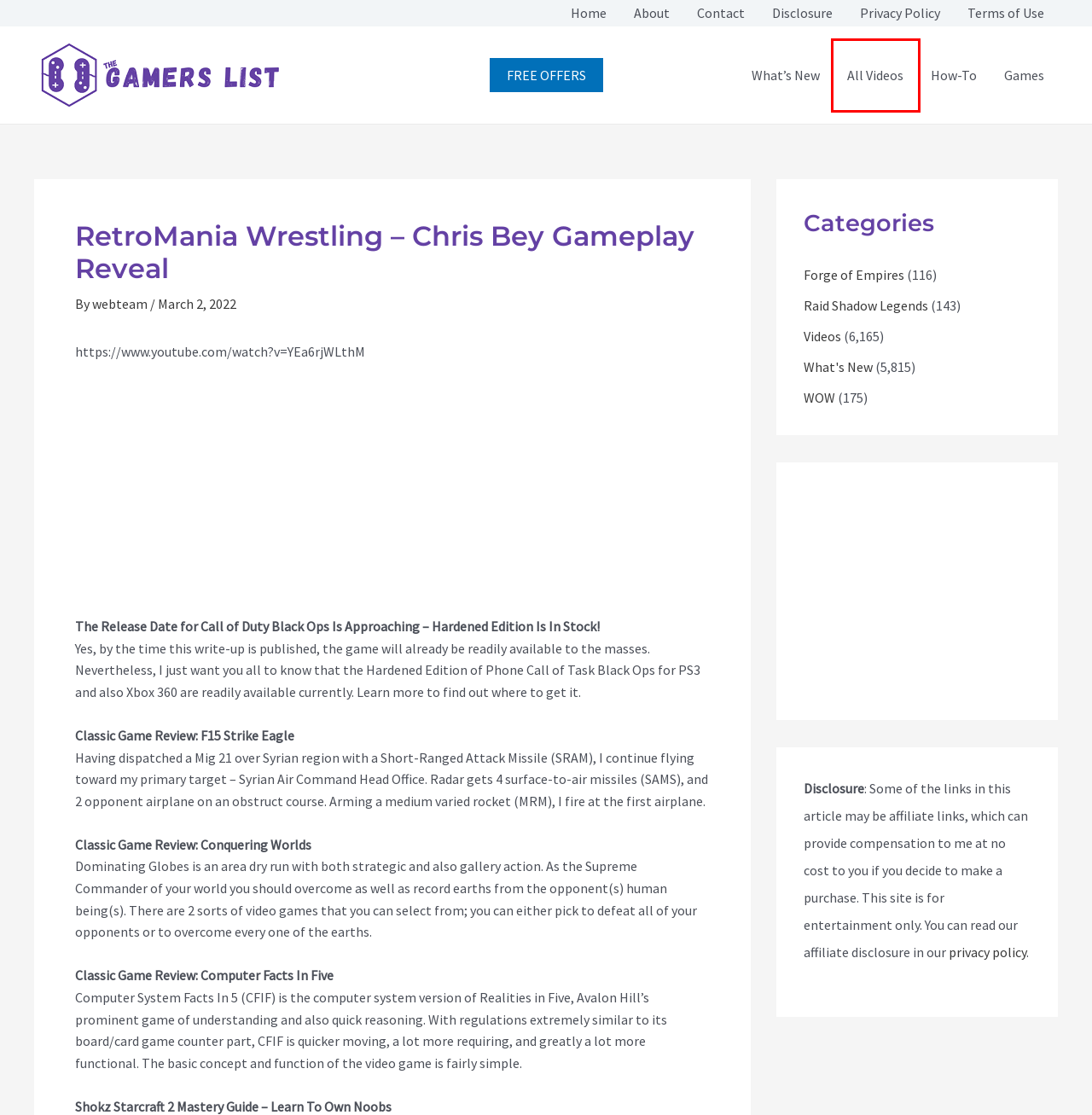You have a screenshot of a webpage with a red rectangle bounding box around an element. Identify the best matching webpage description for the new page that appears after clicking the element in the bounding box. The descriptions are:
A. Webteam -
B. How-To -
C. Where Gamers Go
D. Contact
E. What's New -
F. Forge Of Empires -
G. Privacy Policy
H. Videos -

H